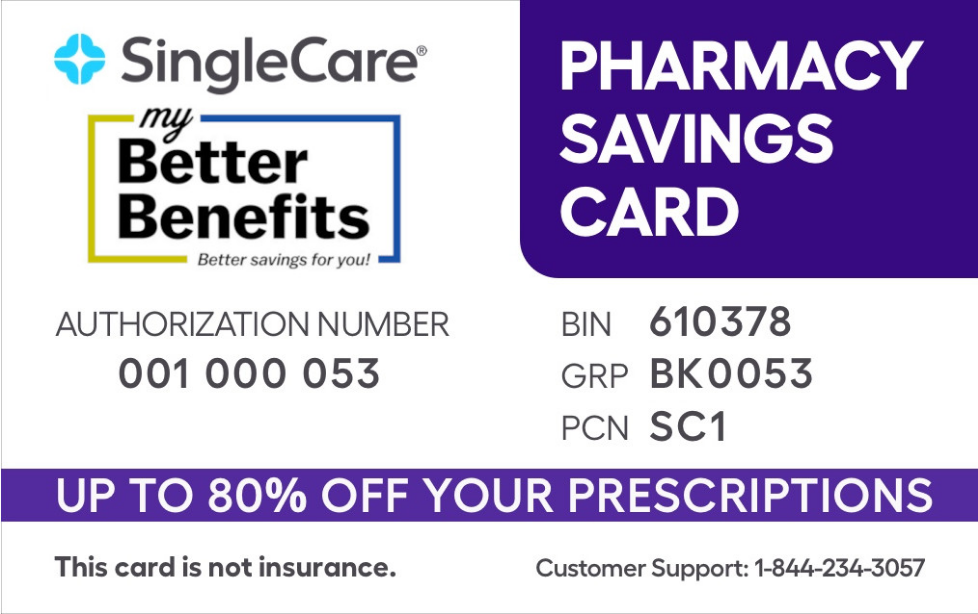Respond to the question below with a single word or phrase: What is the maximum percentage of discount on prescriptions?

80%